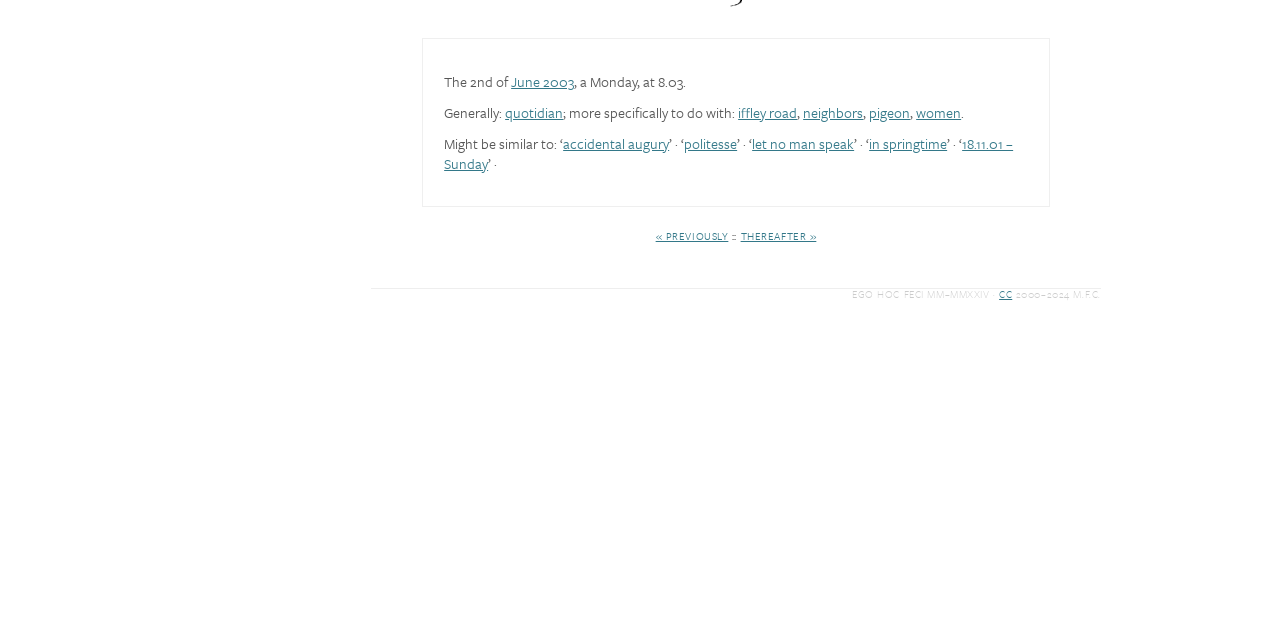Given the description: "18.11.01 – Sunday", determine the bounding box coordinates of the UI element. The coordinates should be formatted as four float numbers between 0 and 1, [left, top, right, bottom].

[0.347, 0.208, 0.792, 0.271]